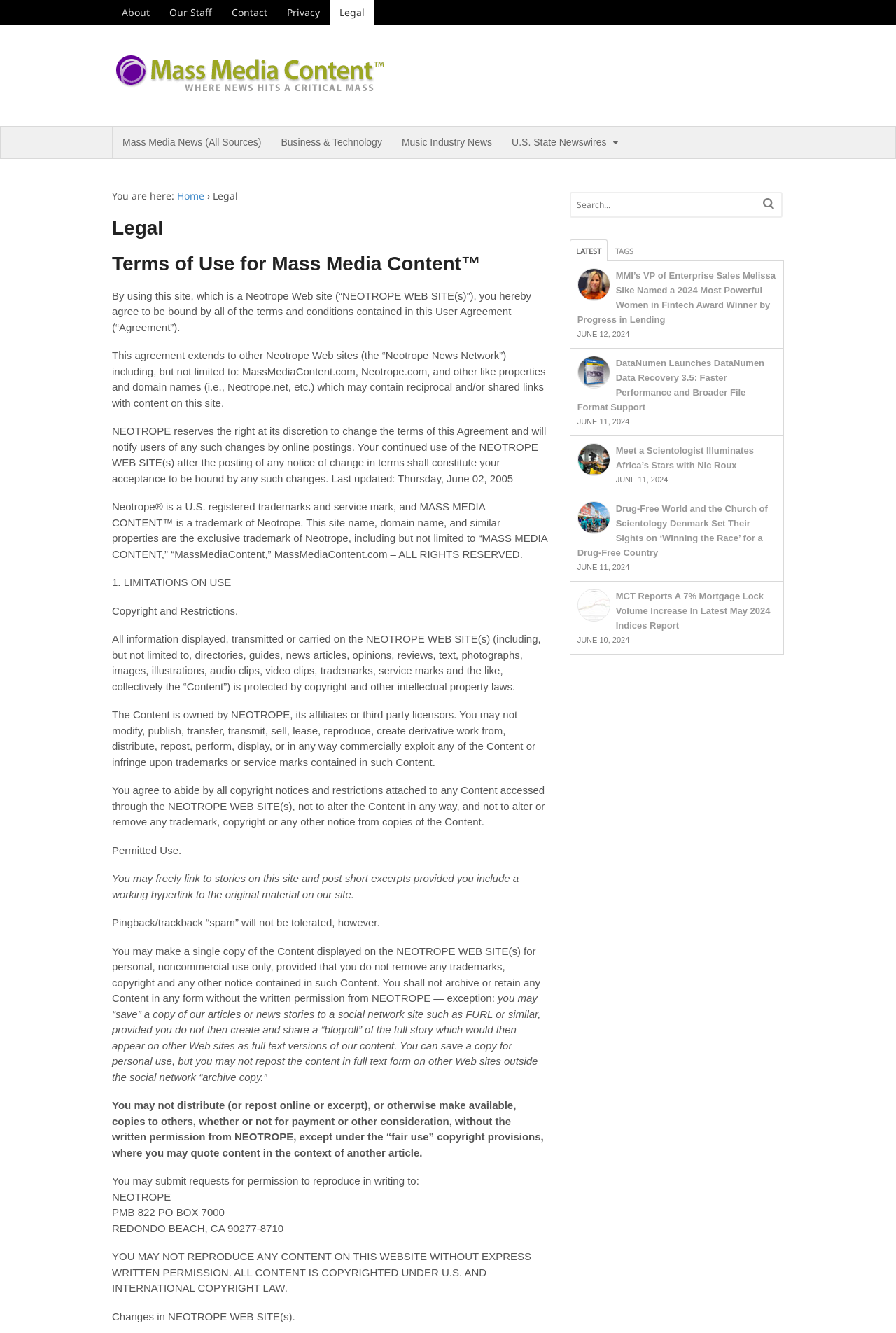Determine the bounding box coordinates of the clickable region to execute the instruction: "Click the 'Contact' link". The coordinates should be four float numbers between 0 and 1, denoted as [left, top, right, bottom].

[0.248, 0.0, 0.309, 0.018]